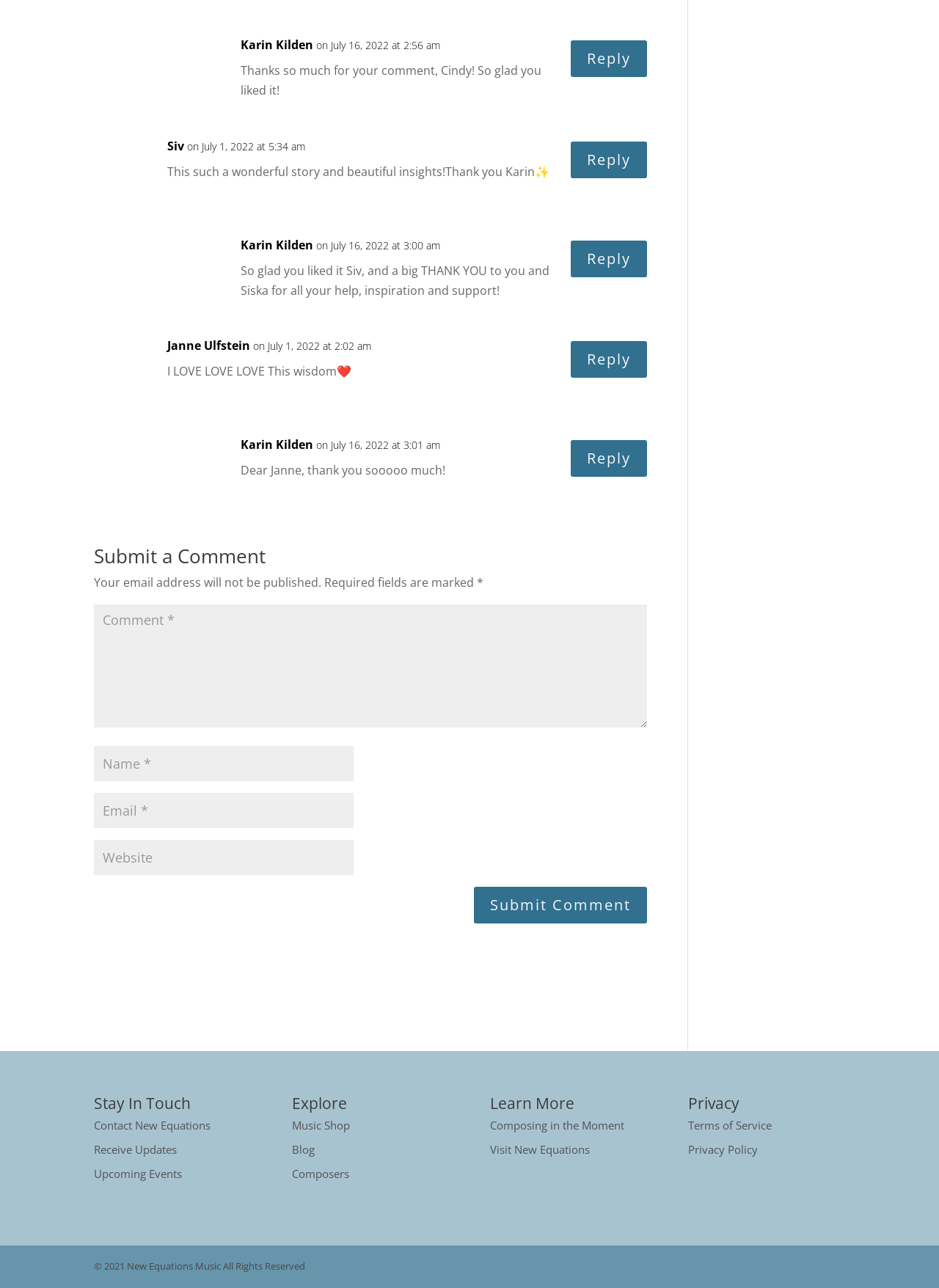How many links are there in the 'Explore' section?
Using the information from the image, give a concise answer in one word or a short phrase.

3